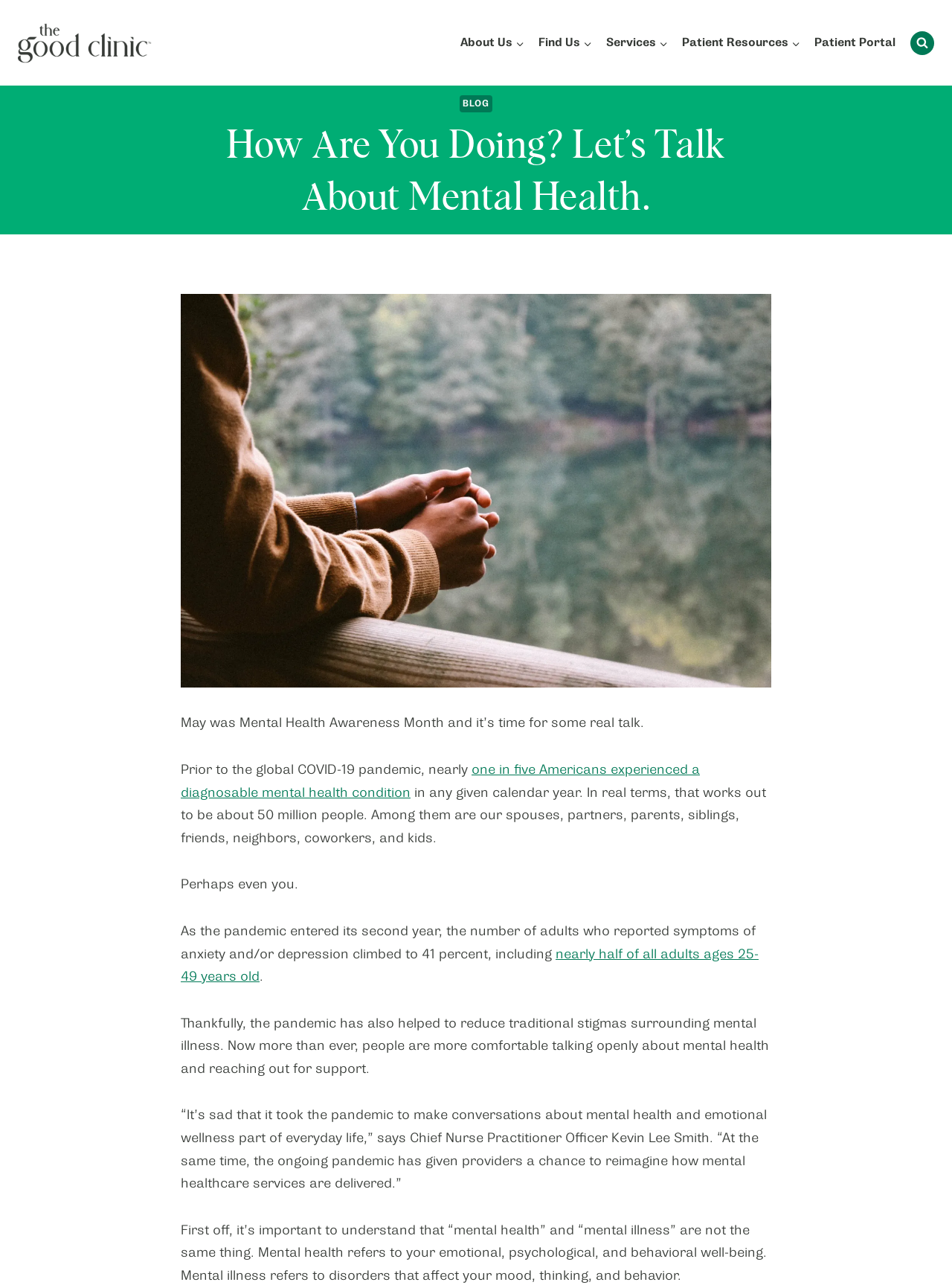Provide the bounding box coordinates of the HTML element this sentence describes: "Patient Portal". The bounding box coordinates consist of four float numbers between 0 and 1, i.e., [left, top, right, bottom].

[0.848, 0.025, 0.948, 0.041]